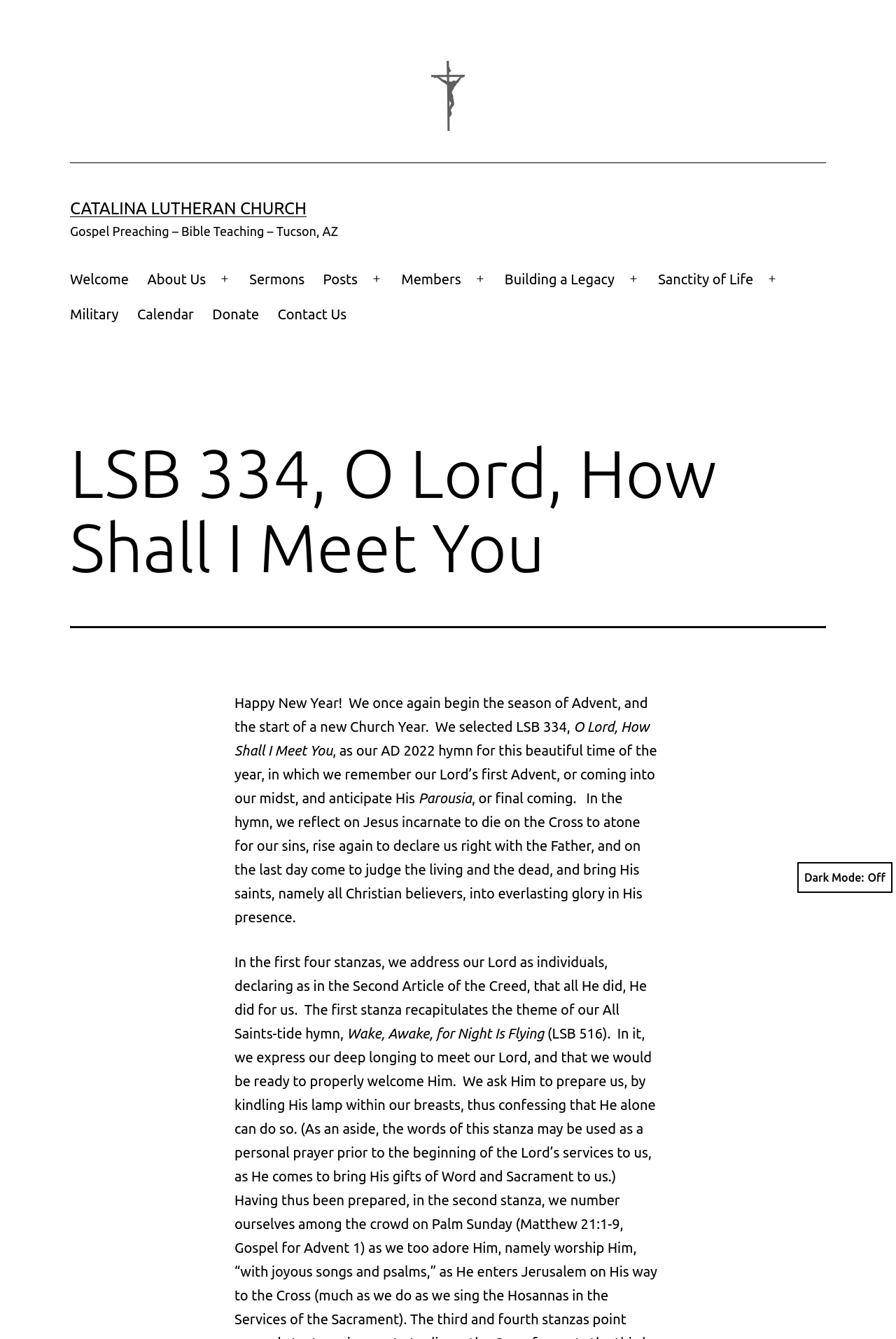Specify the bounding box coordinates of the area to click in order to follow the given instruction: "Toggle Dark Mode."

[0.89, 0.644, 0.996, 0.667]